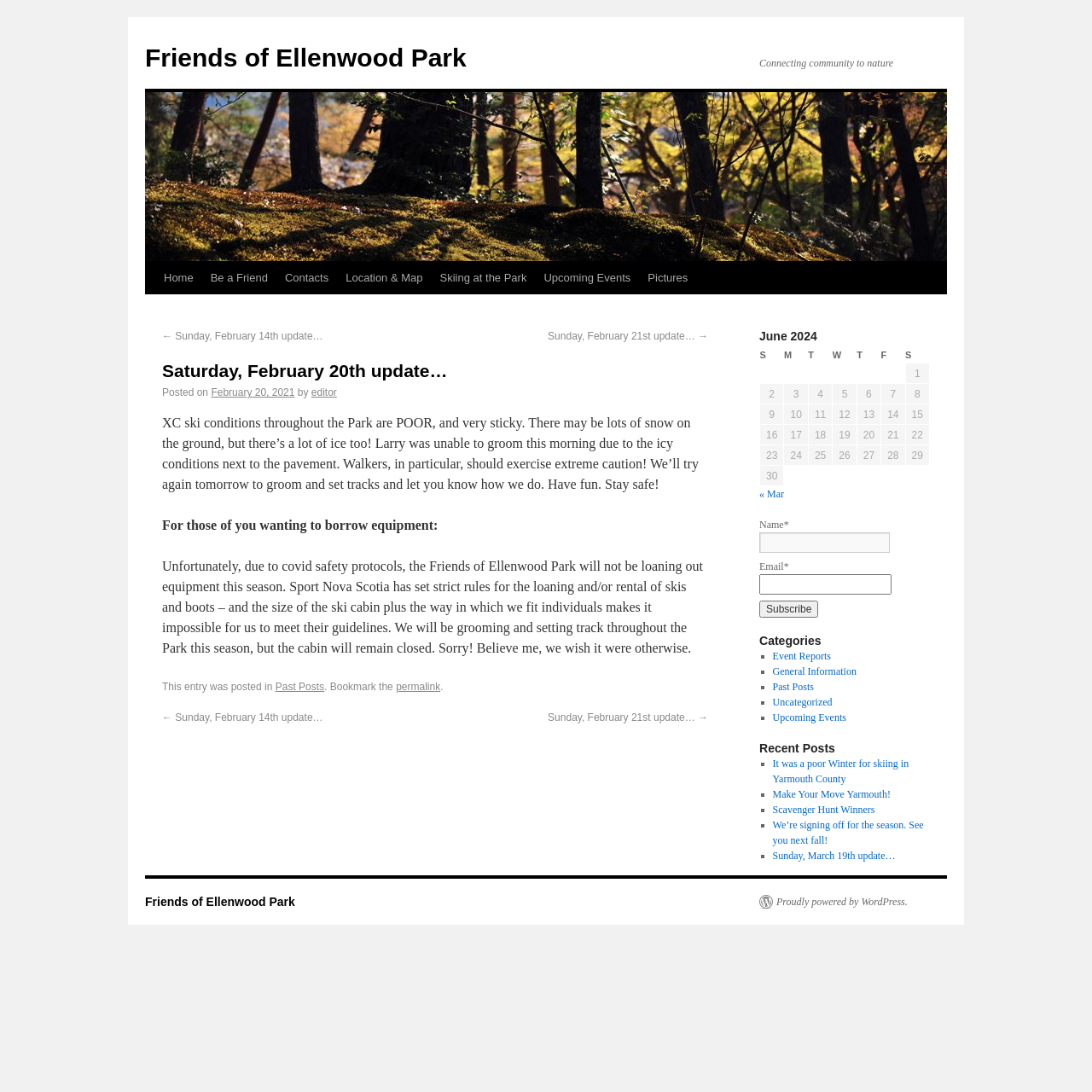Identify the bounding box of the HTML element described here: "Be a Friend". Provide the coordinates as four float numbers between 0 and 1: [left, top, right, bottom].

[0.185, 0.24, 0.253, 0.27]